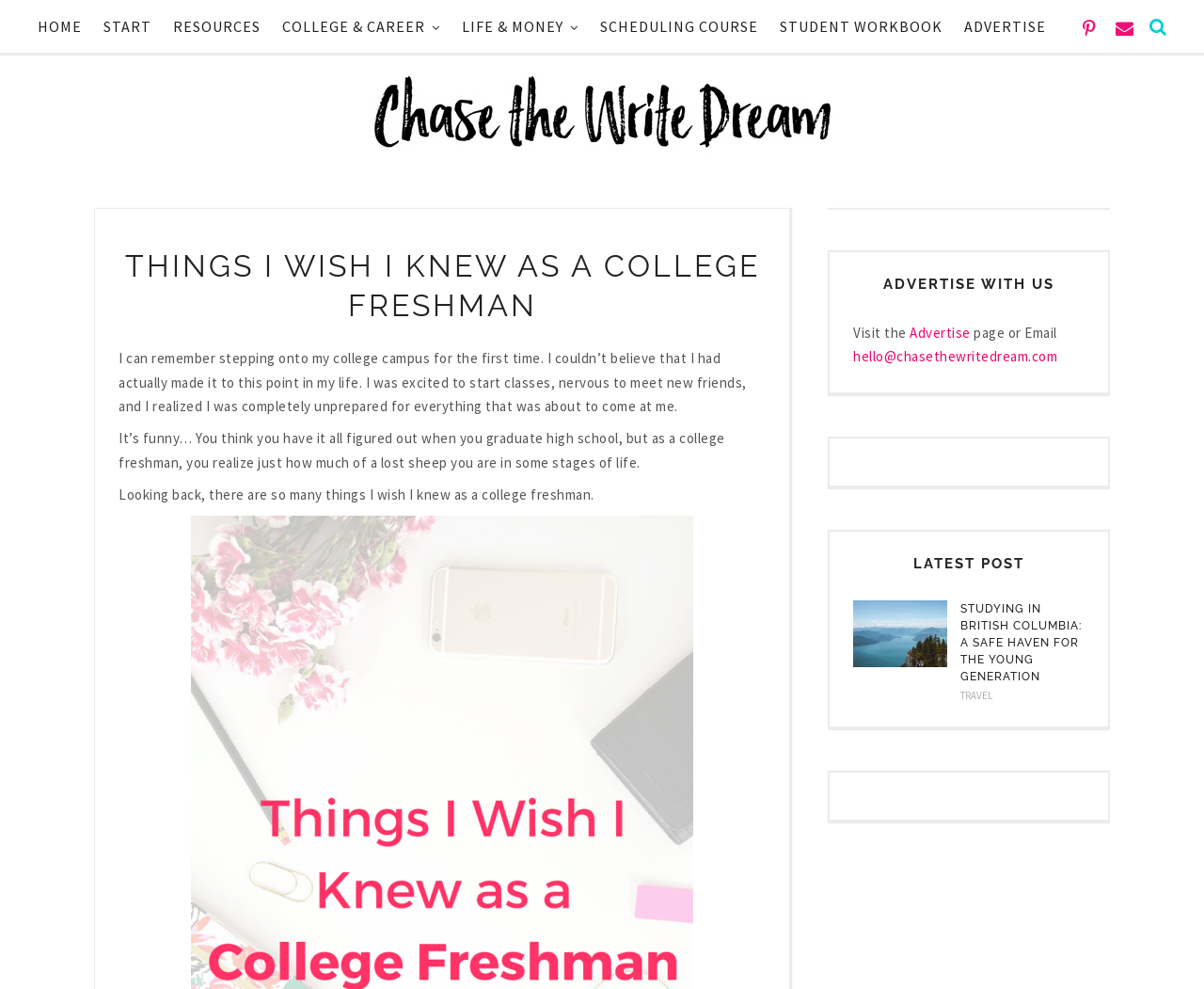Please determine the bounding box coordinates of the element to click in order to execute the following instruction: "Visit the Advertise page". The coordinates should be four float numbers between 0 and 1, specified as [left, top, right, bottom].

[0.755, 0.327, 0.806, 0.345]